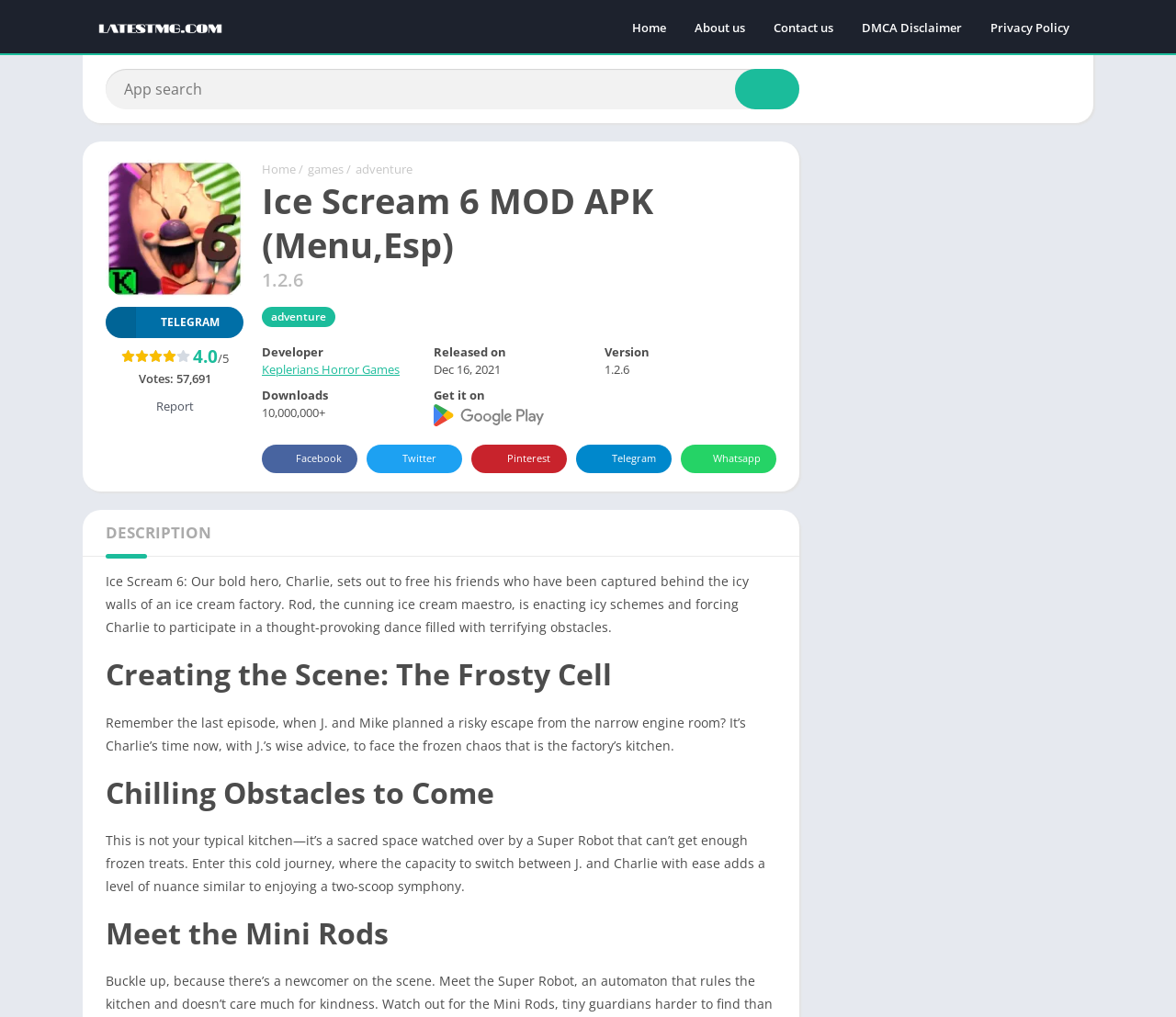Indicate the bounding box coordinates of the element that needs to be clicked to satisfy the following instruction: "Go to the home page". The coordinates should be four float numbers between 0 and 1, i.e., [left, top, right, bottom].

[0.526, 0.011, 0.578, 0.043]